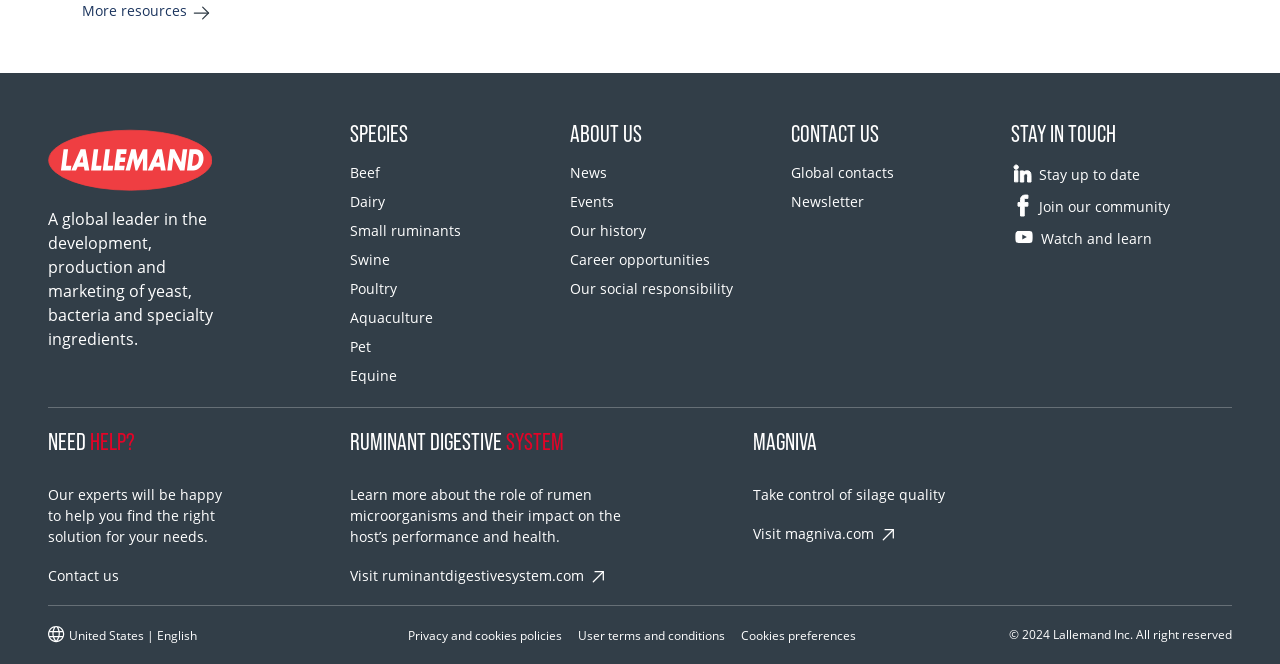Answer the question using only one word or a concise phrase: What is the company name?

Lallemand